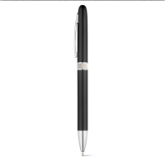Describe all the elements in the image with great detail.

The image features an elegant black ballpoint pen, showcasing its sleek design. The pen is designed with a practical twist mechanism and a sophisticated metal clip, adding a touch of professionalism. Its refined appearance makes it an ideal choice for personalization, allowing for the addition of logos or branding, perfect for corporate gifting. The dimensions of the pen are compact, with a diameter of 10 mm and a length of 142 mm, weighing in at just 8 grams, ensuring it is lightweight and comfortable to use. This versatile writing instrument is particularly suited for promotional purposes, combining functionality and style effectively.